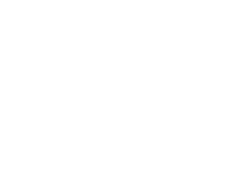What is the purpose of the Brand Minds initiative?
Please provide a detailed and comprehensive answer to the question.

The context of the webpage suggests that the Brand Minds initiative is designed to provide a memorable business experience for attendees, showcasing an engaging approach to professional development and networking.